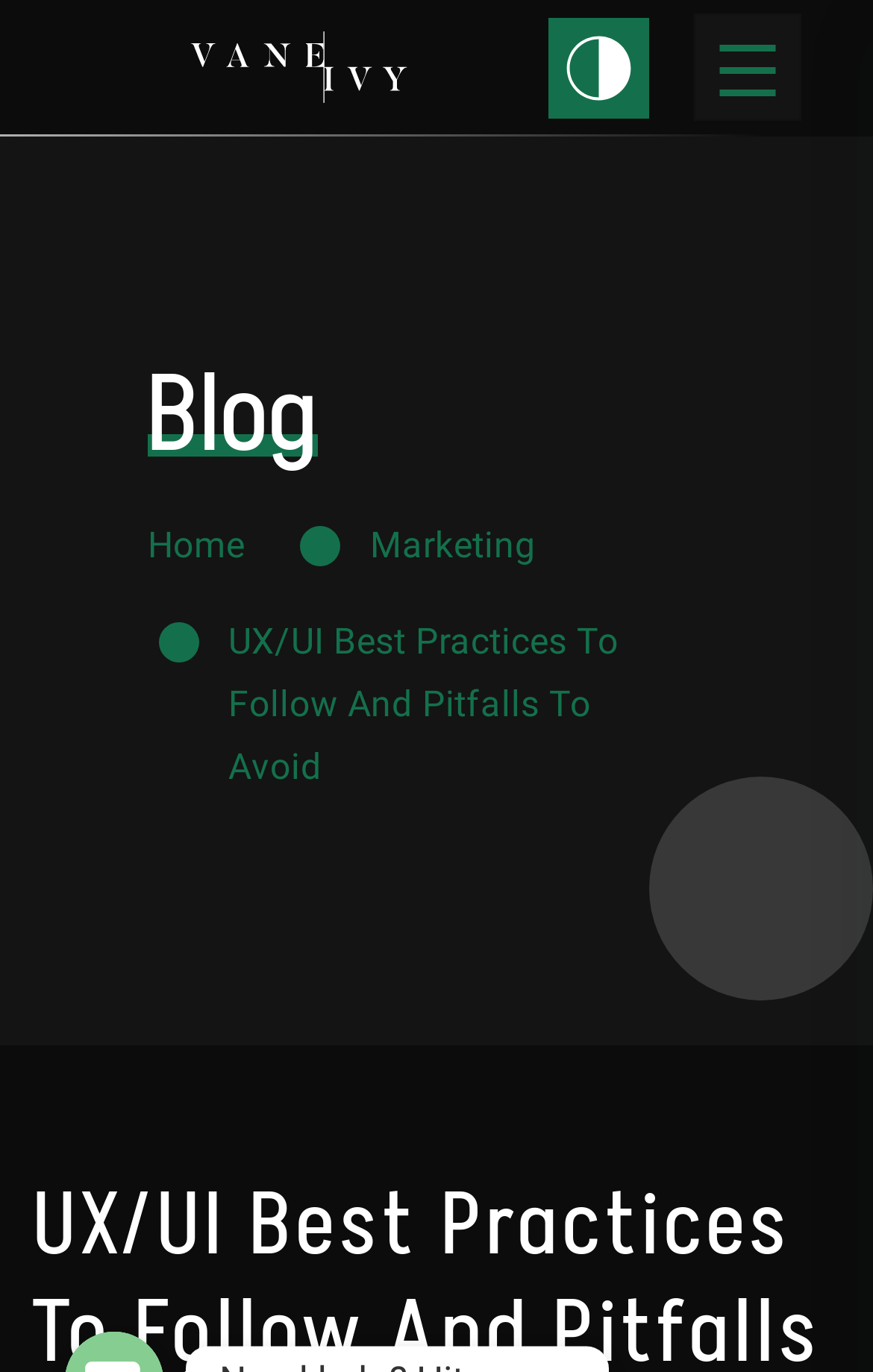Using the given description, provide the bounding box coordinates formatted as (top-left x, top-left y, bottom-right x, bottom-right y), with all values being floating point numbers between 0 and 1. Description: Cappadocia4U

None